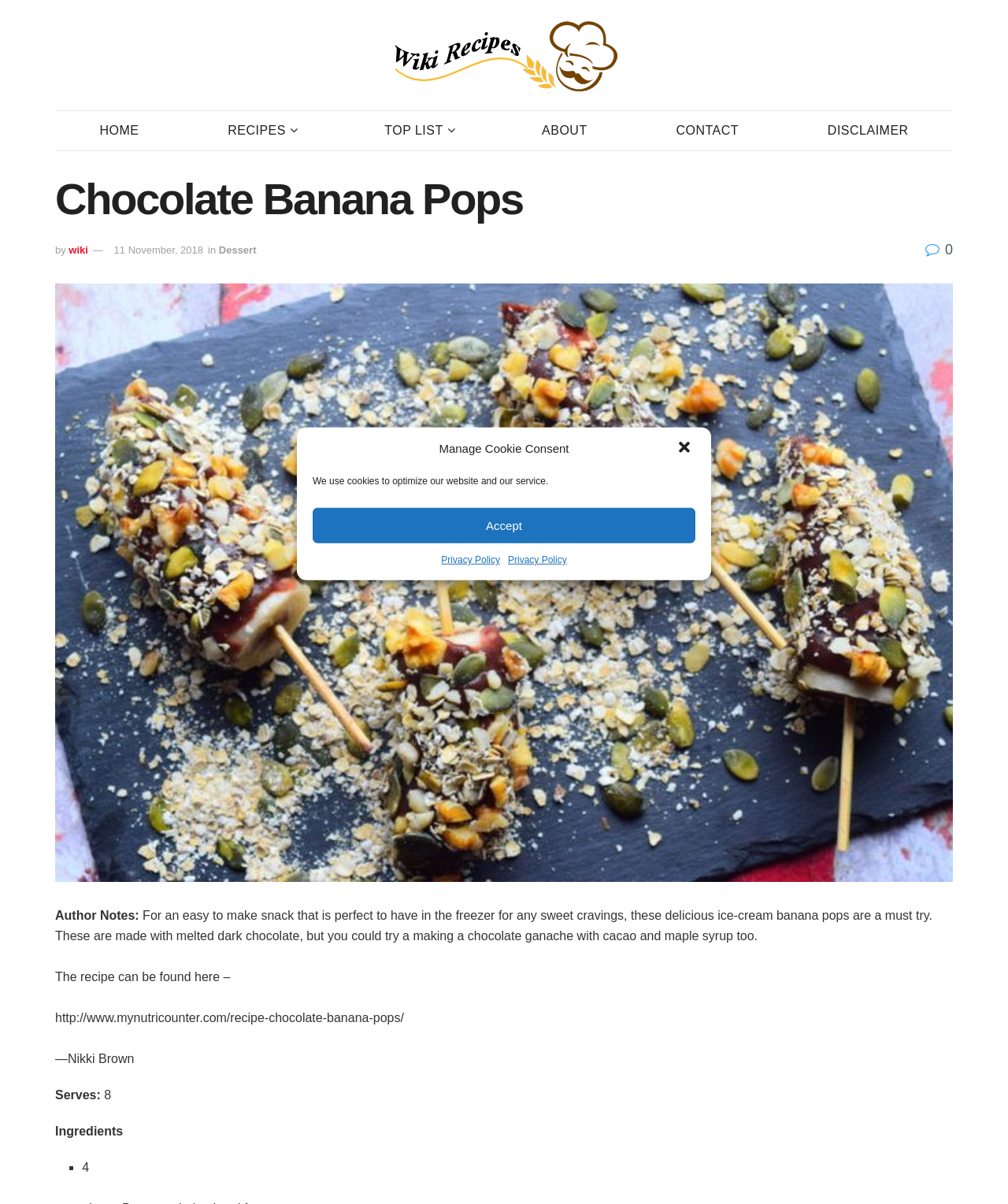Please find the bounding box coordinates of the clickable region needed to complete the following instruction: "Click on the 'Reply to Woody Riley' link". The bounding box coordinates must consist of four float numbers between 0 and 1, i.e., [left, top, right, bottom].

None